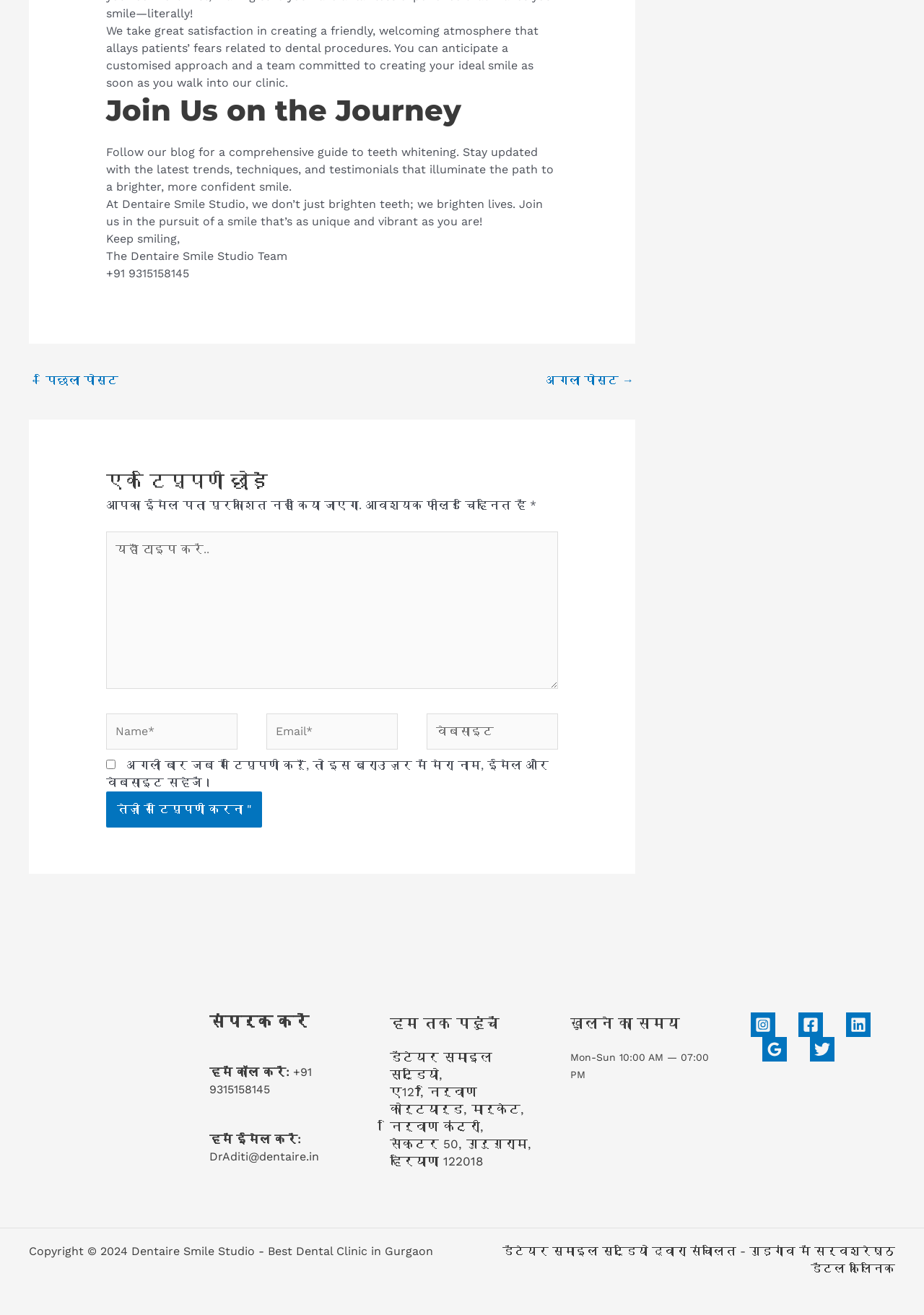Find the bounding box coordinates of the element's region that should be clicked in order to follow the given instruction: "Click the 'तेज़ी से टिप्पणी करना' button". The coordinates should consist of four float numbers between 0 and 1, i.e., [left, top, right, bottom].

[0.115, 0.602, 0.283, 0.629]